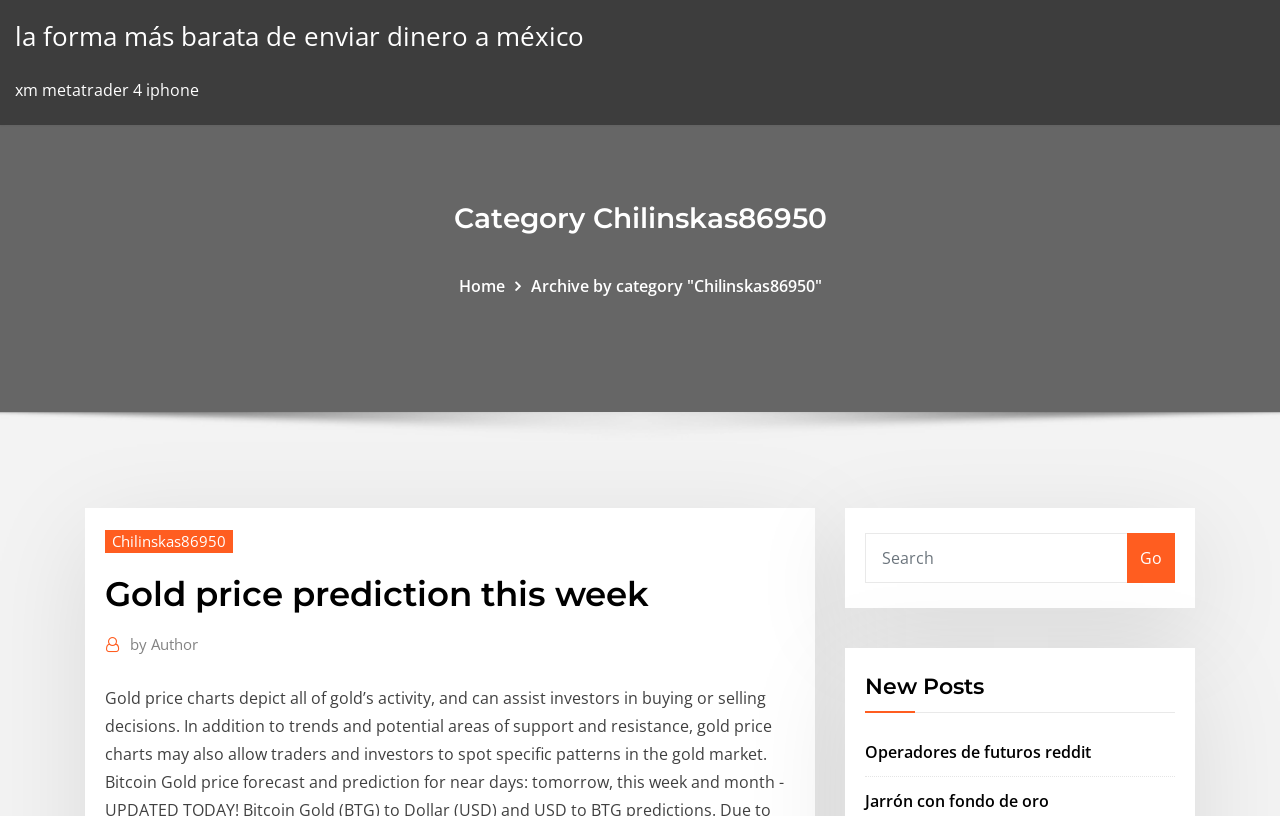What is the function of the 'Go' button?
Based on the image, give a one-word or short phrase answer.

Submit search query